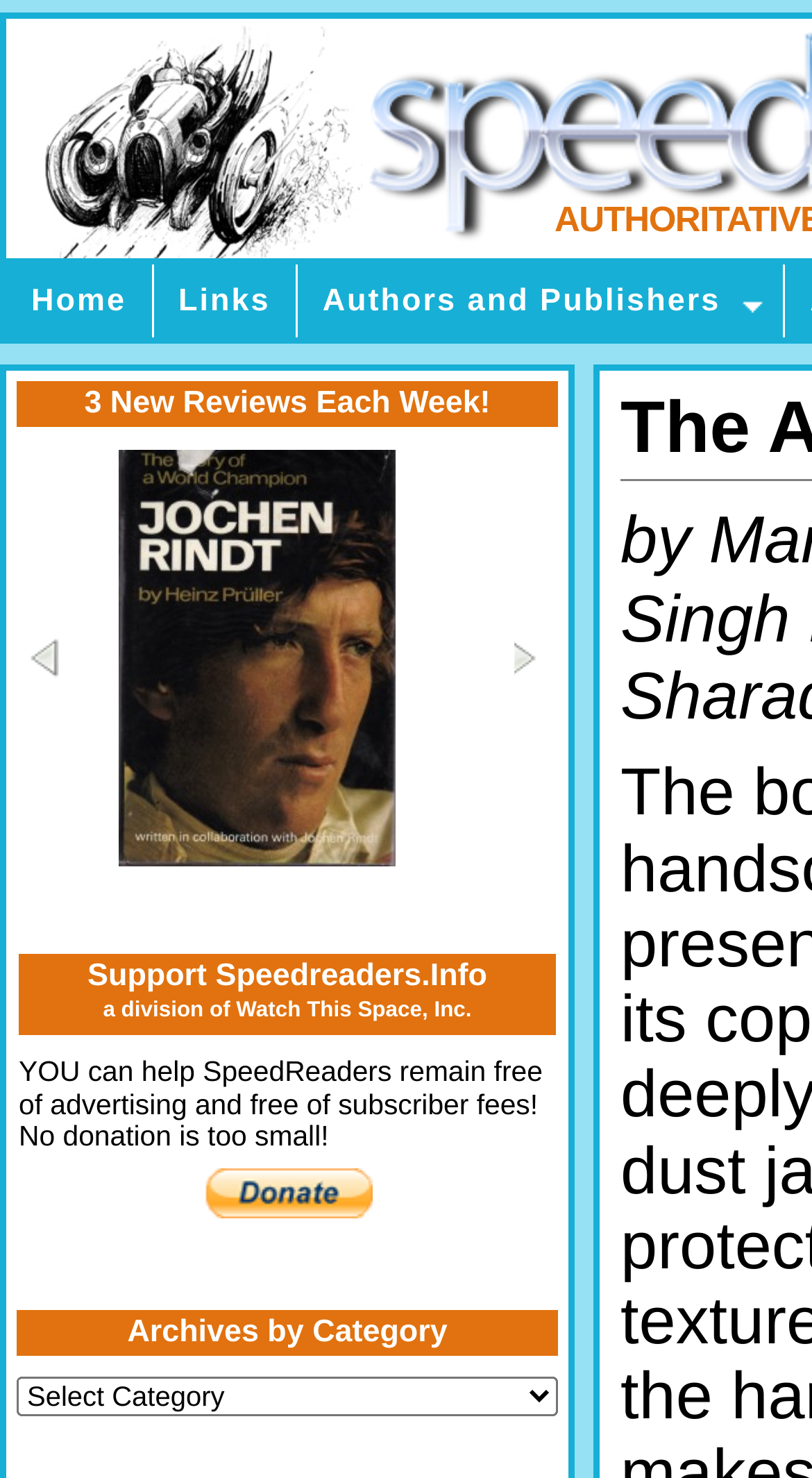What is the purpose of the button on the webpage?
Answer the question with a detailed and thorough explanation.

I found a button element with the text 'Make payments with payPal - it's fast, free and secure!' which suggests that the purpose of the button is to allow users to make payments using PayPal.